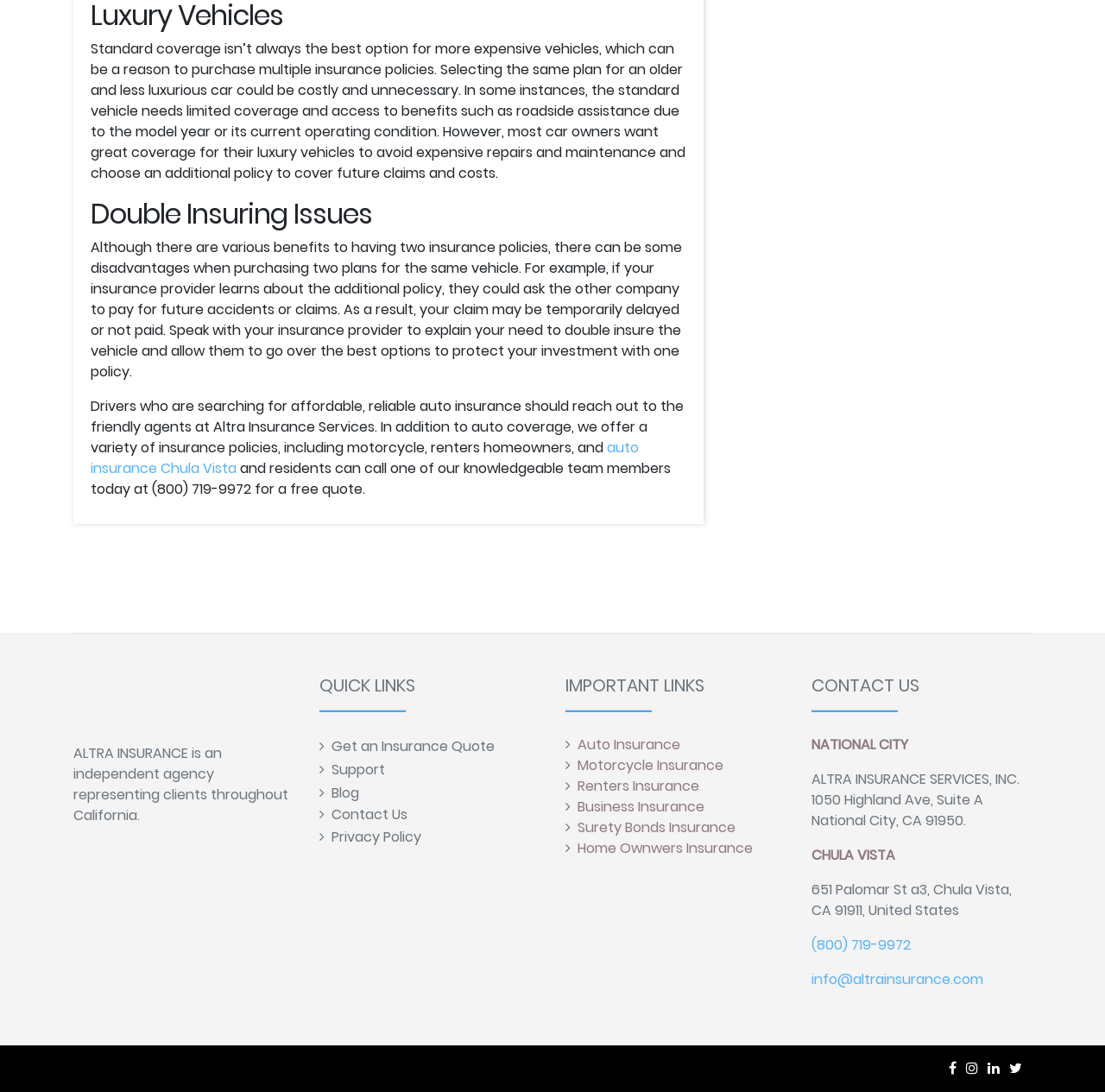What is the name of the independent agency representing clients throughout California?
Craft a detailed and extensive response to the question.

The webpage mentions that 'ALTRA INSURANCE is an independent agency representing clients throughout California.' This suggests that ALTRA INSURANCE is the name of the independent agency.